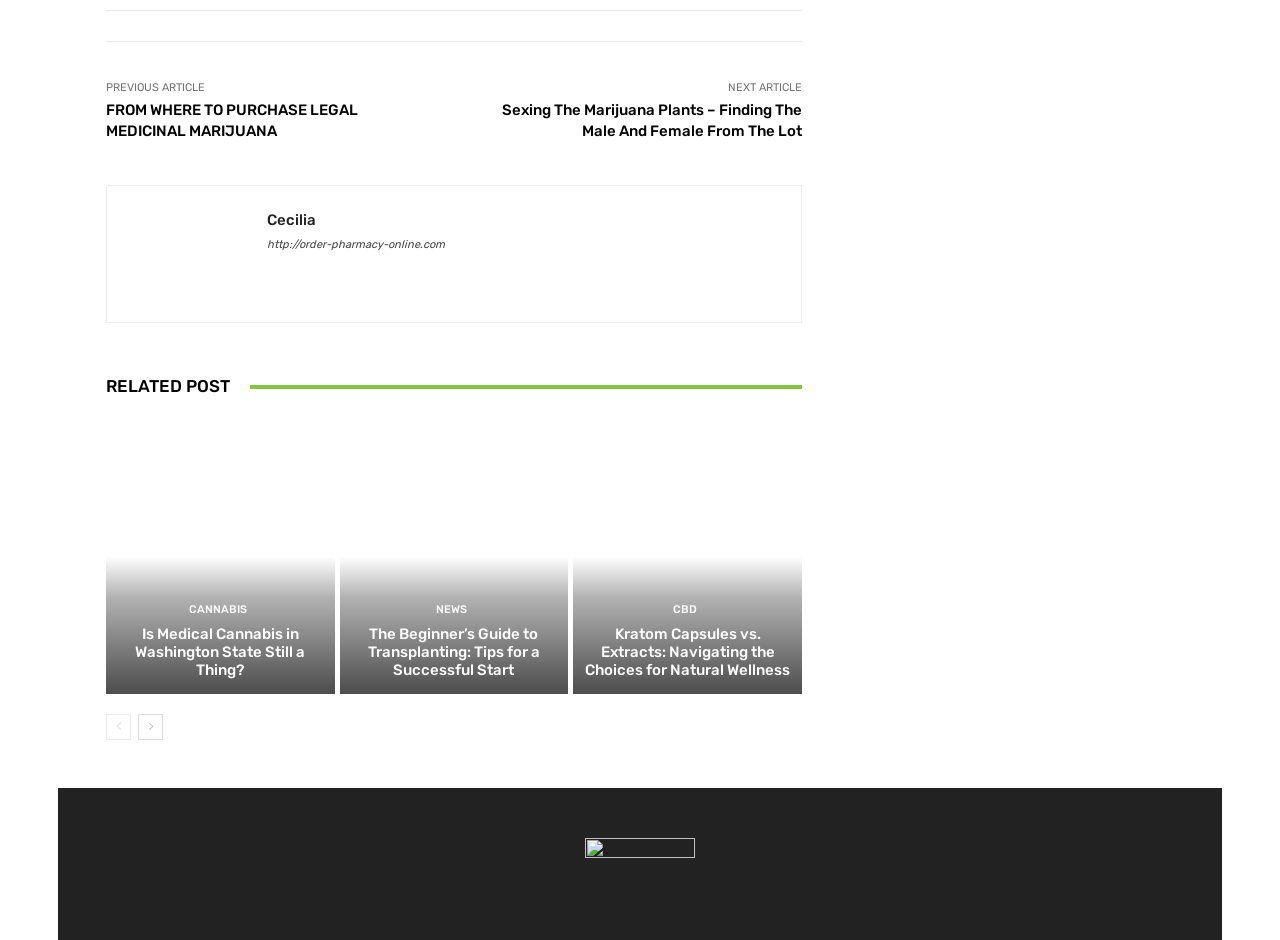Specify the bounding box coordinates of the area to click in order to follow the given instruction: "Read the article about sexing marijuana plants."

[0.392, 0.108, 0.627, 0.149]